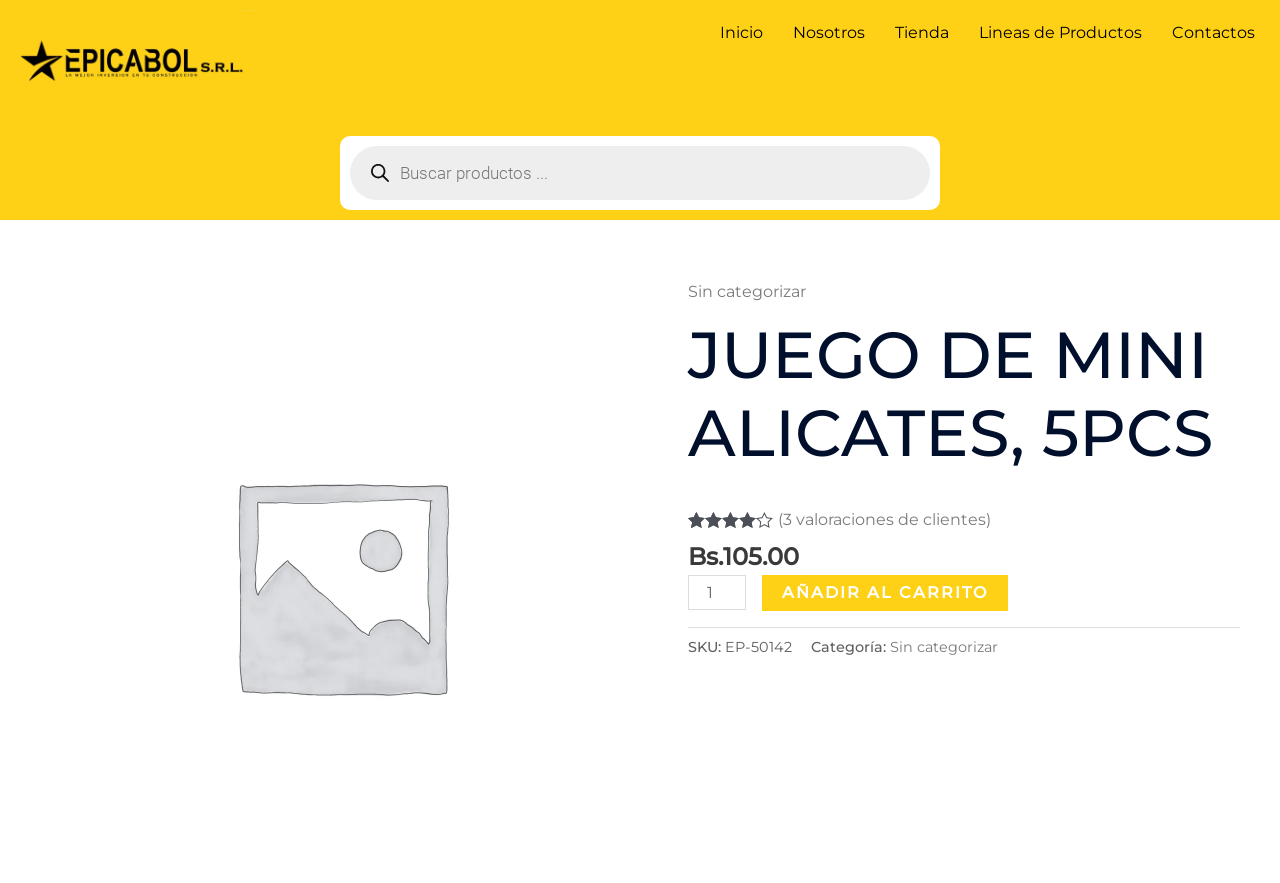Describe the webpage in detail, including text, images, and layout.

This webpage is about a product, "JUEGO DE MINI ALICATES, 5PCS", sold by Epicabol SRL. At the top, there are five navigation links: "Inicio", "Nosotros", "Tienda", "Lineas de Productos", and "Contactos", aligned horizontally across the page. Below these links, there is a search bar with a button labeled "Buscar" and an icon, allowing users to search for products.

On the left side of the page, there is a product description section. The product title, "JUEGO DE MINI ALICATES, 5PCS", is displayed prominently. Below the title, there is a rating system with an image indicating a 4.00 out of 5 rating, accompanied by text stating it's based on customer reviews. There is also a link to view three customer reviews.

The product price, "Bs. 105.00", is displayed below the rating system. Users can select the quantity of products they want to purchase using a spin button. A button labeled "AÑADIR AL CARRITO" allows users to add the product to their cart.

Additionally, there is a section displaying the product's SKU, "EP-50142", and its category, "Sin categorizar", which is also a link.